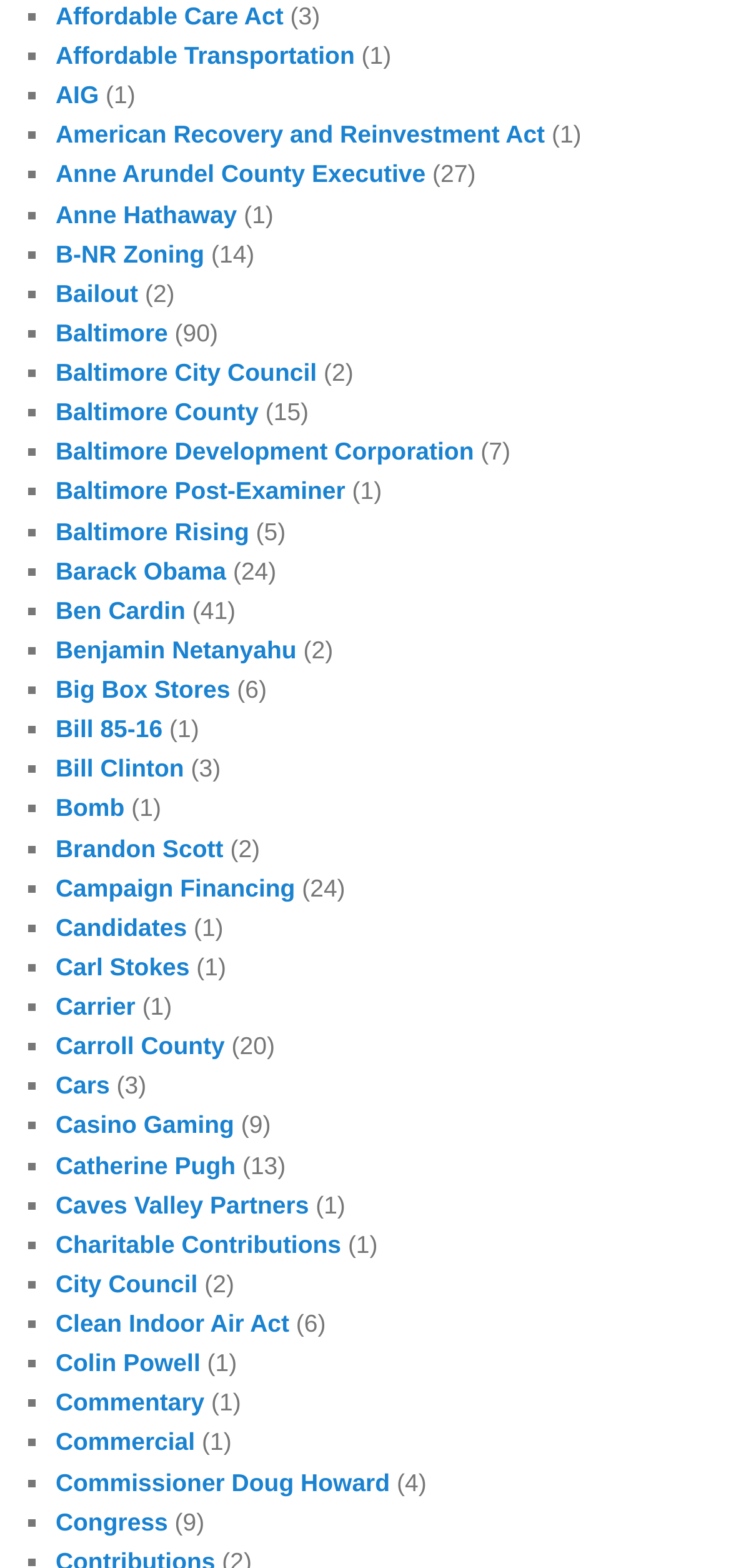Respond to the following query with just one word or a short phrase: 
How many list markers are on this webpage?

722